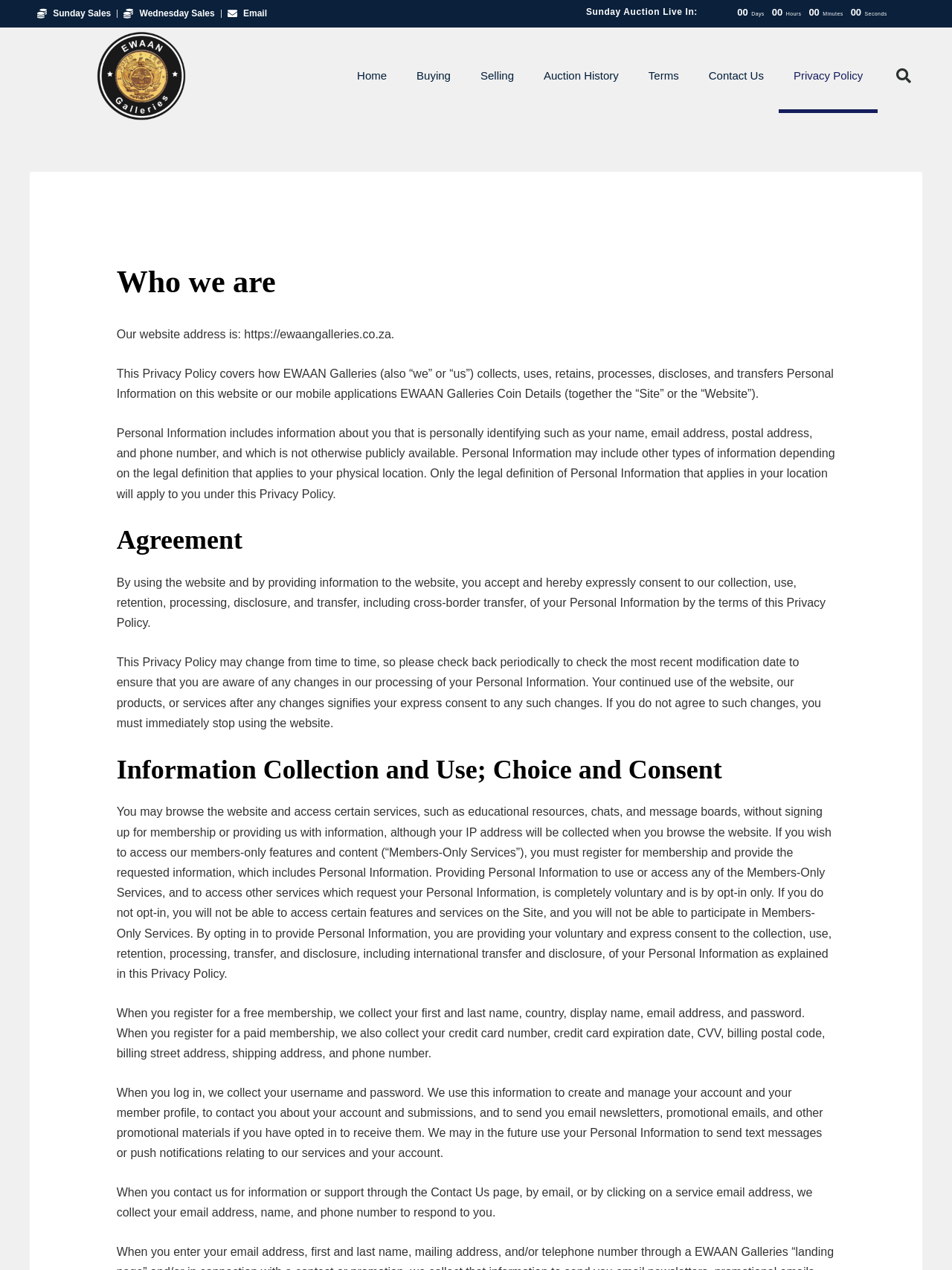Articulate a complete and detailed caption of the webpage elements.

This webpage is about the Privacy Policy of EWAAN Galleries. At the top, there are several links, including "Sunday Sales", "Email", "Home", "Buying", "Selling", "Auction History", "Terms", "Contact Us", and "Privacy Policy". Below these links, there is a countdown timer displaying the days, hours, minutes, and seconds until a Sunday auction.

The main content of the page is divided into sections, each with a heading. The first section, "Who we are", provides an introduction to EWAAN Galleries and its website. The following sections, "Agreement", "Information Collection and Use; Choice and Consent", and others, outline the website's privacy policy, including how personal information is collected, used, retained, processed, disclosed, and transferred.

The policy explains that personal information includes name, email address, postal address, phone number, and other identifying information. It also describes how the website collects information, including IP addresses, and how users can opt-in to provide personal information to access certain features and services.

The webpage has a search bar at the bottom right corner, allowing users to search for specific information. Overall, the webpage is focused on providing detailed information about EWAAN Galleries' privacy policy and how it handles user data.